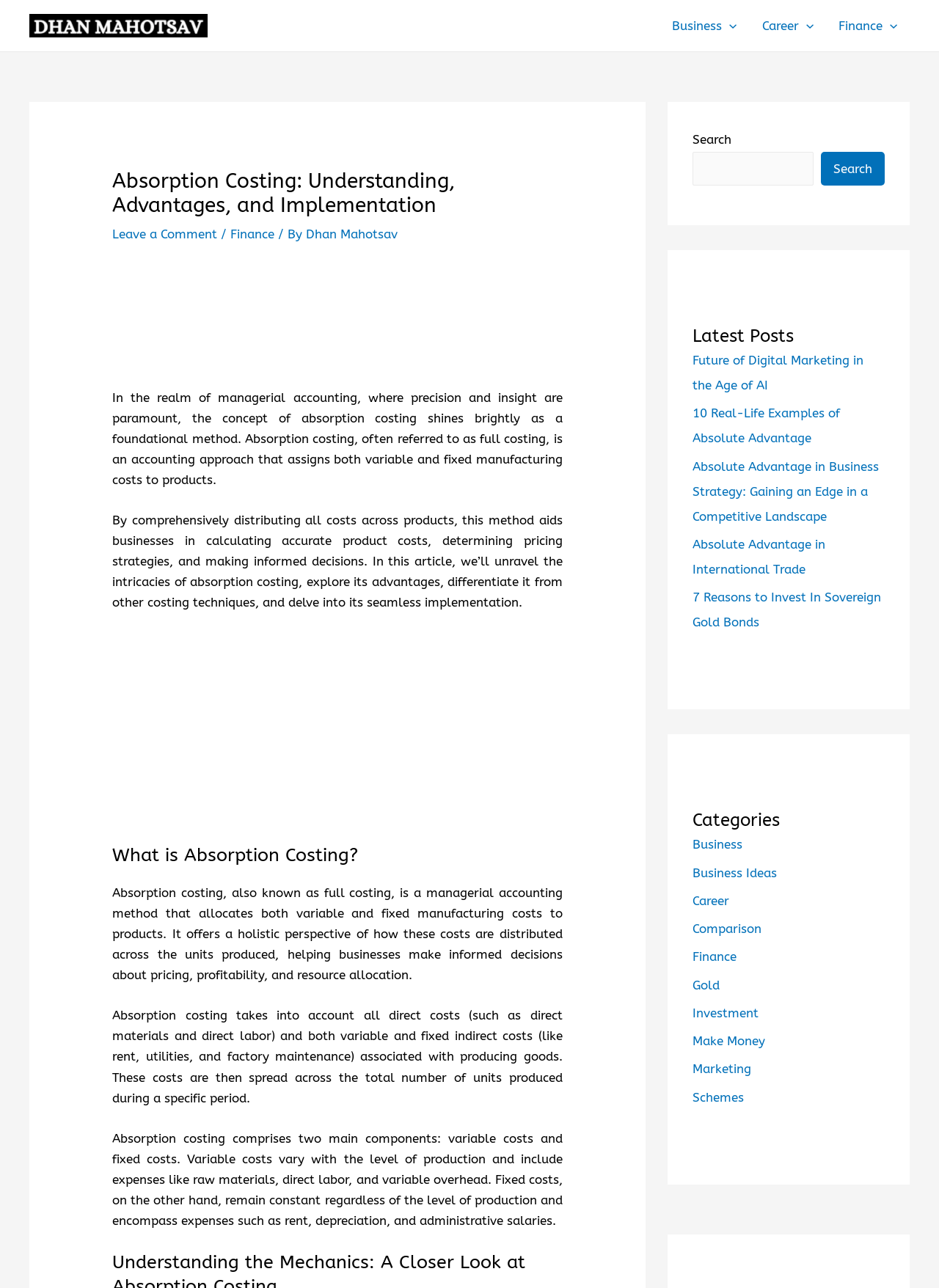Locate the bounding box of the UI element described in the following text: "parent_node: Finance aria-label="Menu Toggle"".

[0.94, 0.0, 0.955, 0.04]